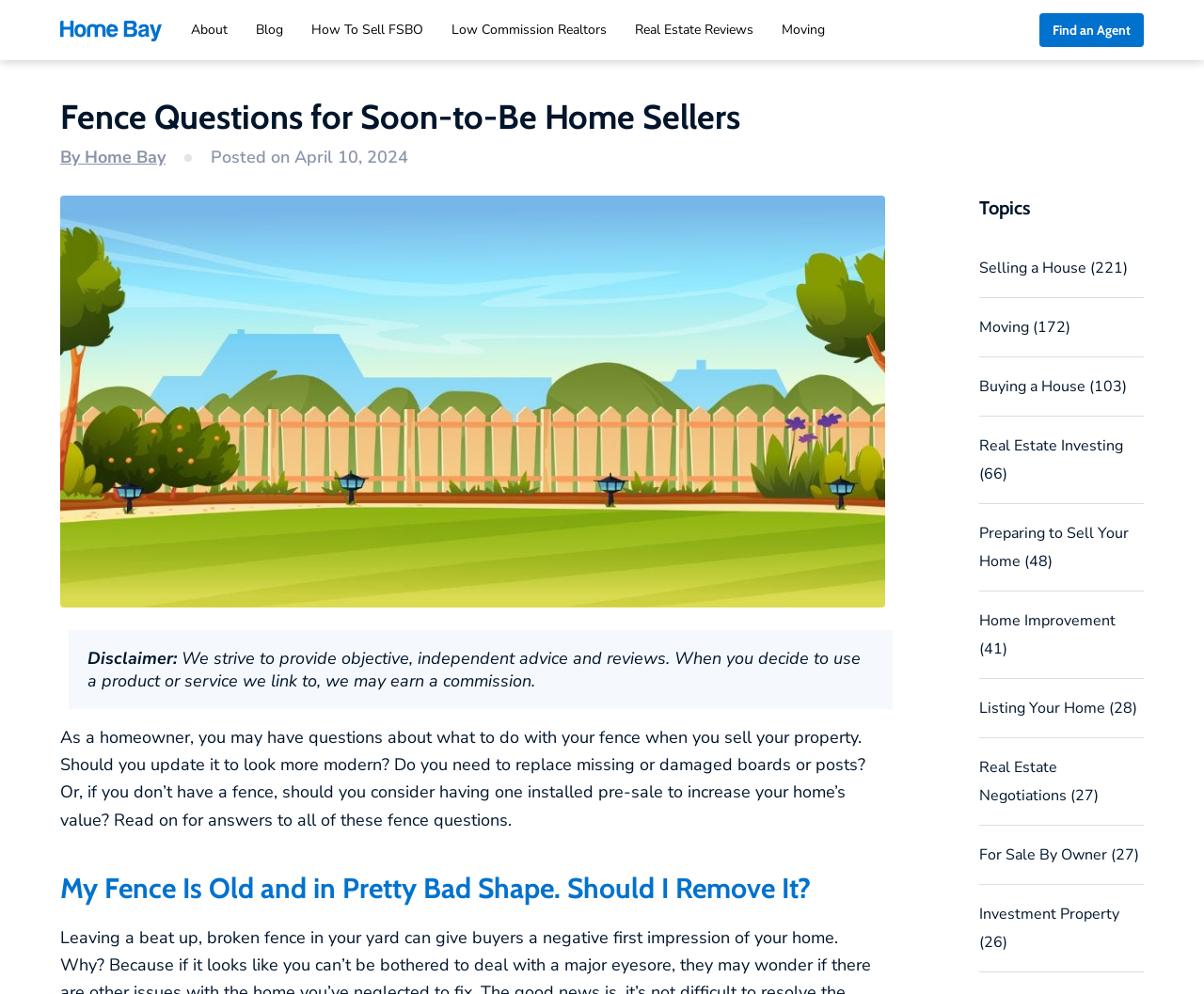What is the date of the article?
Please respond to the question with a detailed and thorough explanation.

The date of the article can be determined by reading the text 'Posted on April 10, 2024' associated with the article's metadata.